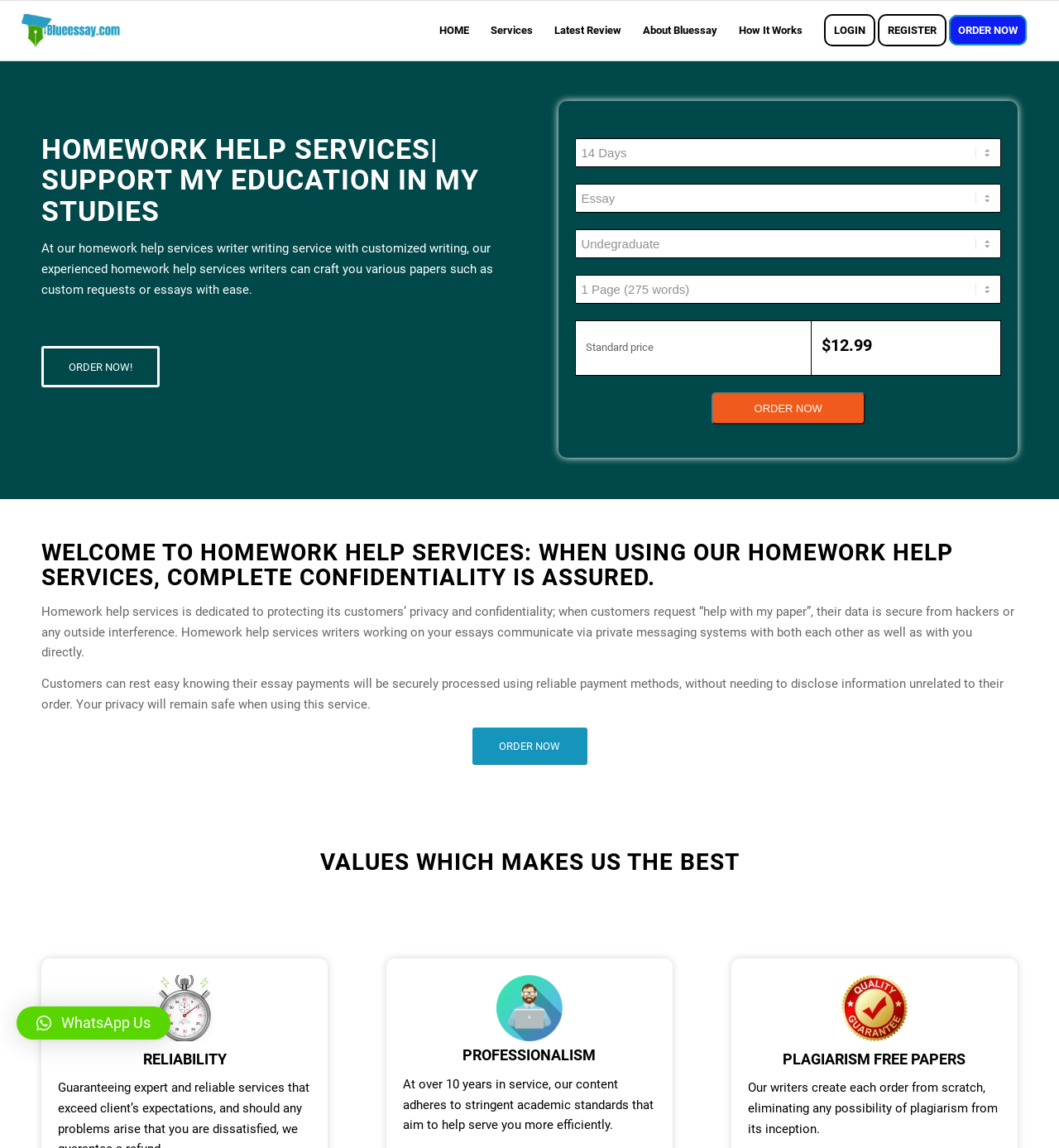Provide a comprehensive description of the webpage.

This webpage is about a homework help service called Bluessay. At the top, there is a logo and a navigation menu with 8 items: HOME, Services, Latest Review, About Bluessay, How It Works, LOGIN, REGISTER, and ORDER NOW. 

Below the navigation menu, there is a main section with a heading that reads "HOMEWORK HELP SERVICES | SUPPORT MY EDUCATION IN MY STUDIES". Underneath, there is a paragraph describing the service, which states that their experienced writers can craft various papers such as custom requests or essays with ease. 

To the right of the paragraph, there is a call-to-action button "ORDER NOW!" and a dropdown menu with several options. Below the dropdown menu, there is a table with a single row containing two columns: "Standard price" and "$12.99". 

Further down, there is another heading that reads "WELCOME TO HOMEWORK HELP SERVICES: WHEN USING OUR HOMEWORK HELP SERVICES, COMPLETE CONFIDENTIALITY IS ASSURED." This is followed by two paragraphs explaining the service's commitment to protecting customers' privacy and confidentiality. 

Below these paragraphs, there is another "ORDER NOW" button. The next section is headed "VALUES WHICH MAKES US THE BEST" and features three subheadings: "RELIABILITY", "PROFESSIONALISM", and "PLAGIARISM FREE PAPERS", each with a brief description. 

At the bottom of the page, there is a WhatsApp button.